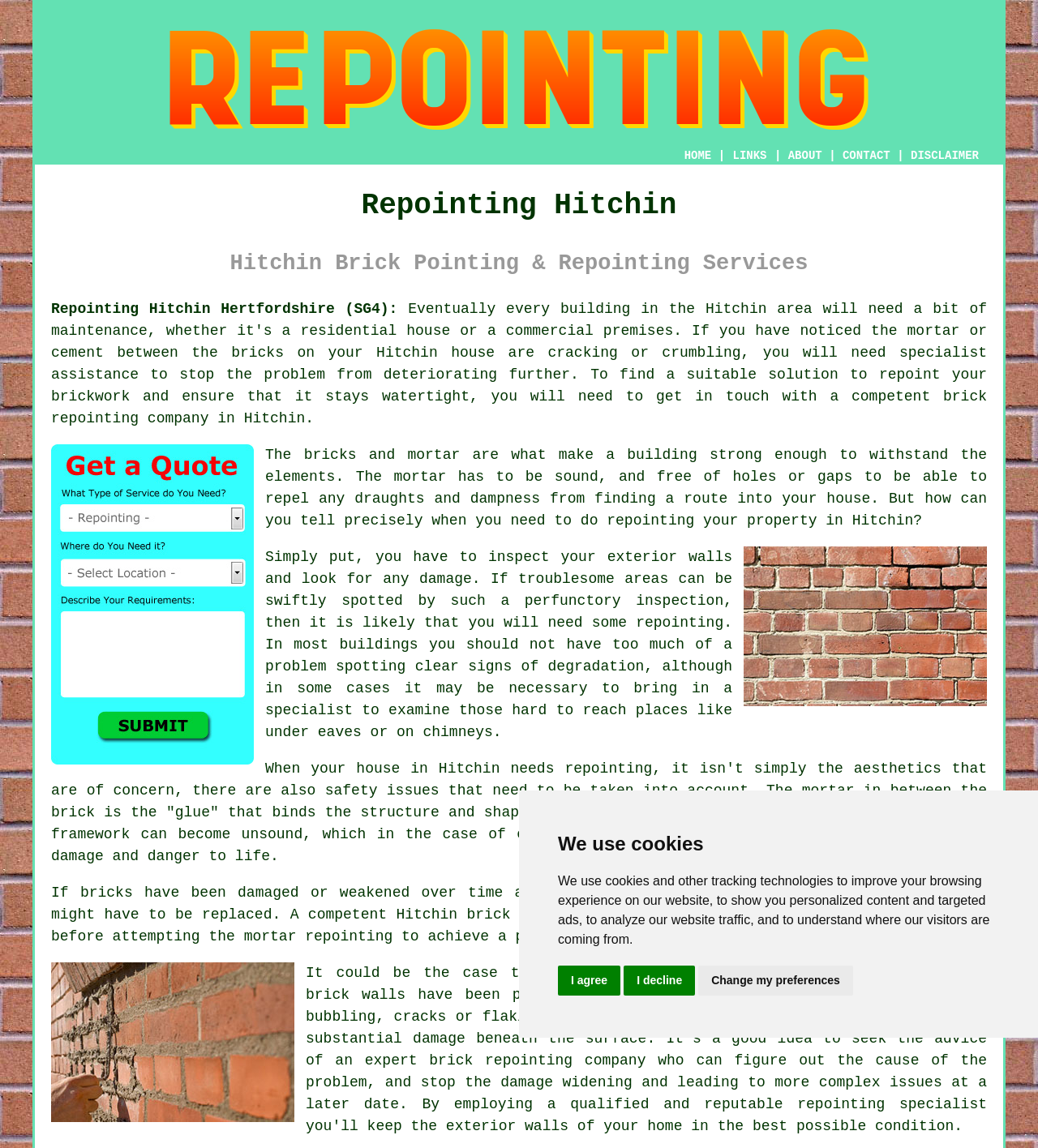Pinpoint the bounding box coordinates for the area that should be clicked to perform the following instruction: "Click the brick repointing link".

[0.45, 0.79, 0.585, 0.804]